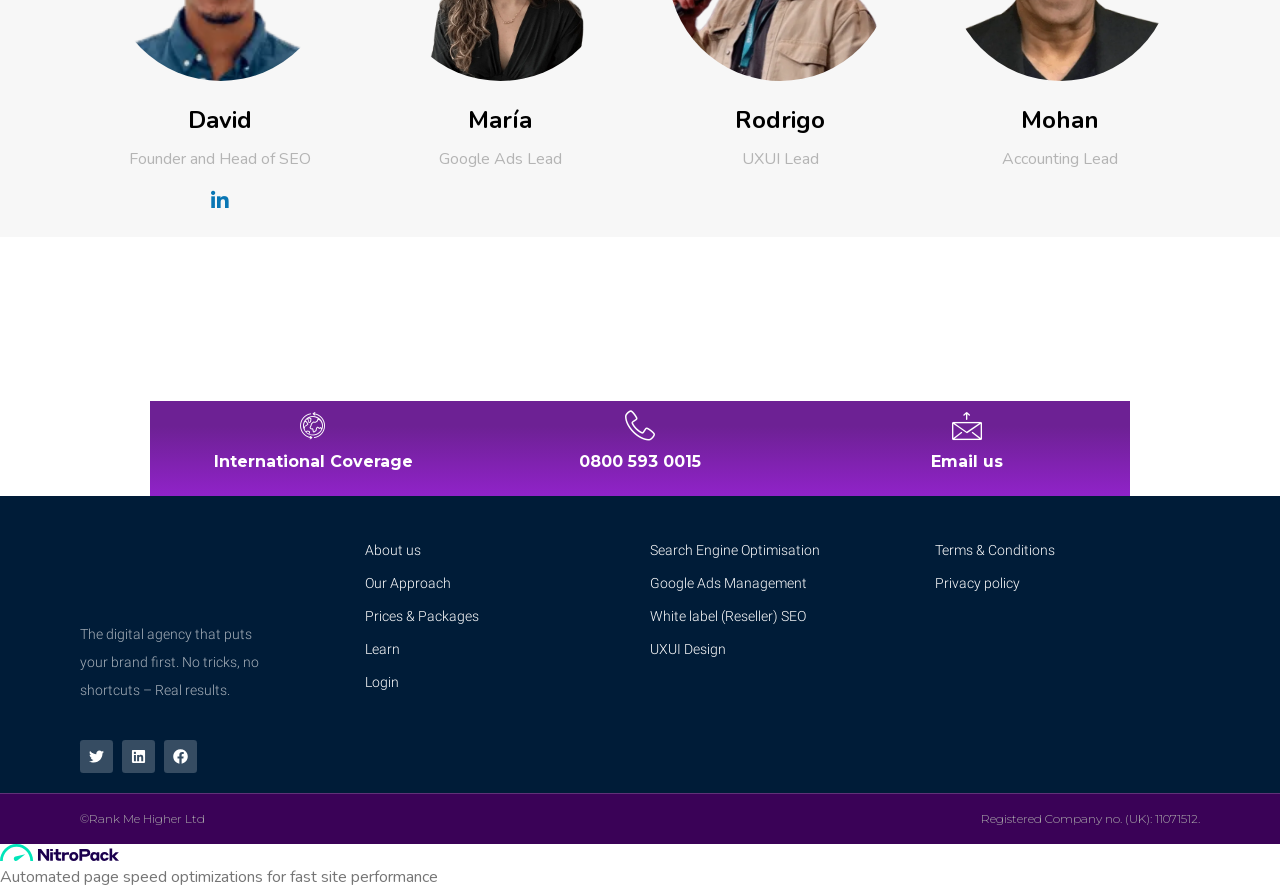Could you indicate the bounding box coordinates of the region to click in order to complete this instruction: "Click on the 'Twitter' link".

[0.062, 0.833, 0.088, 0.871]